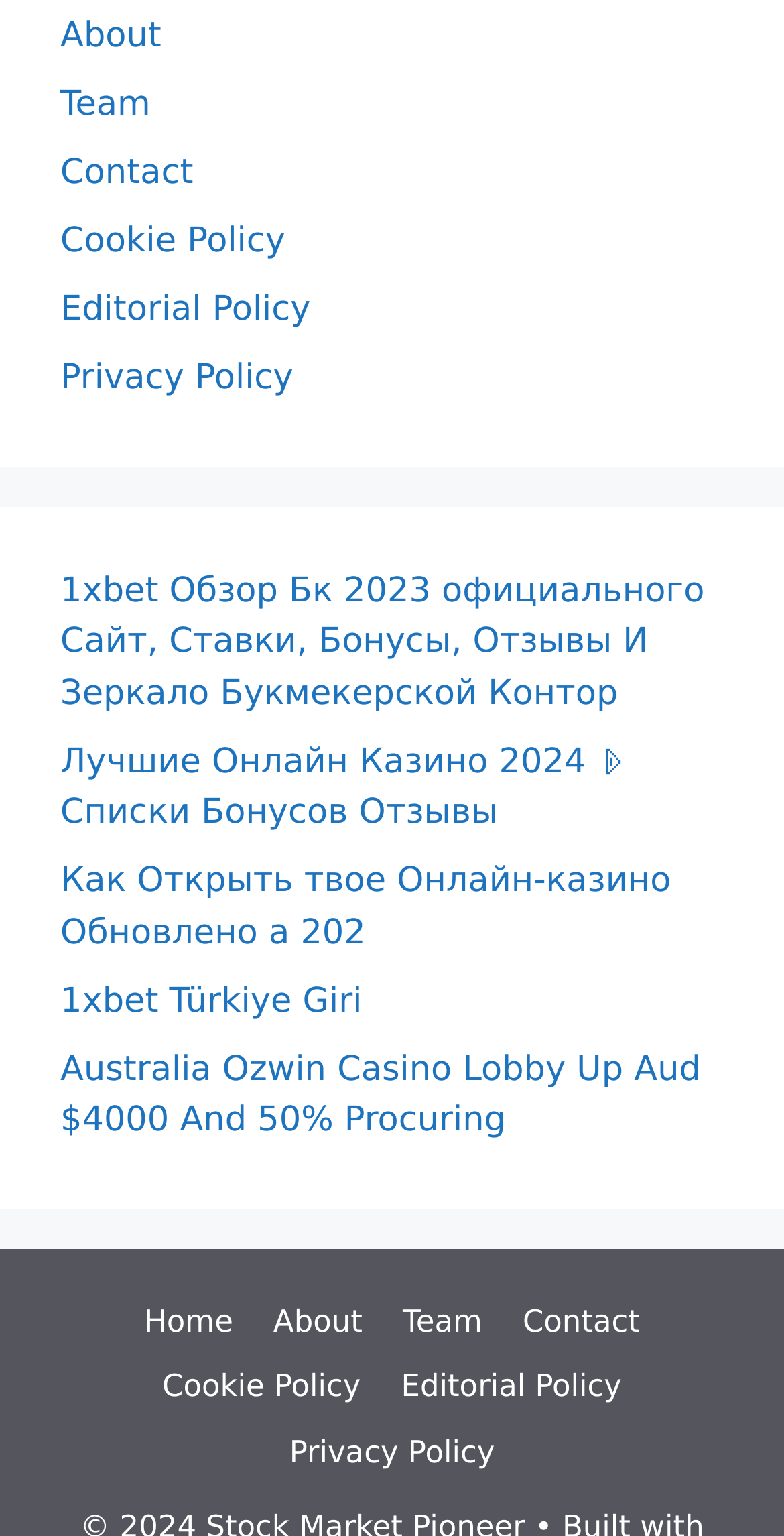Please identify the bounding box coordinates of the element's region that should be clicked to execute the following instruction: "go to about page". The bounding box coordinates must be four float numbers between 0 and 1, i.e., [left, top, right, bottom].

[0.077, 0.011, 0.206, 0.037]